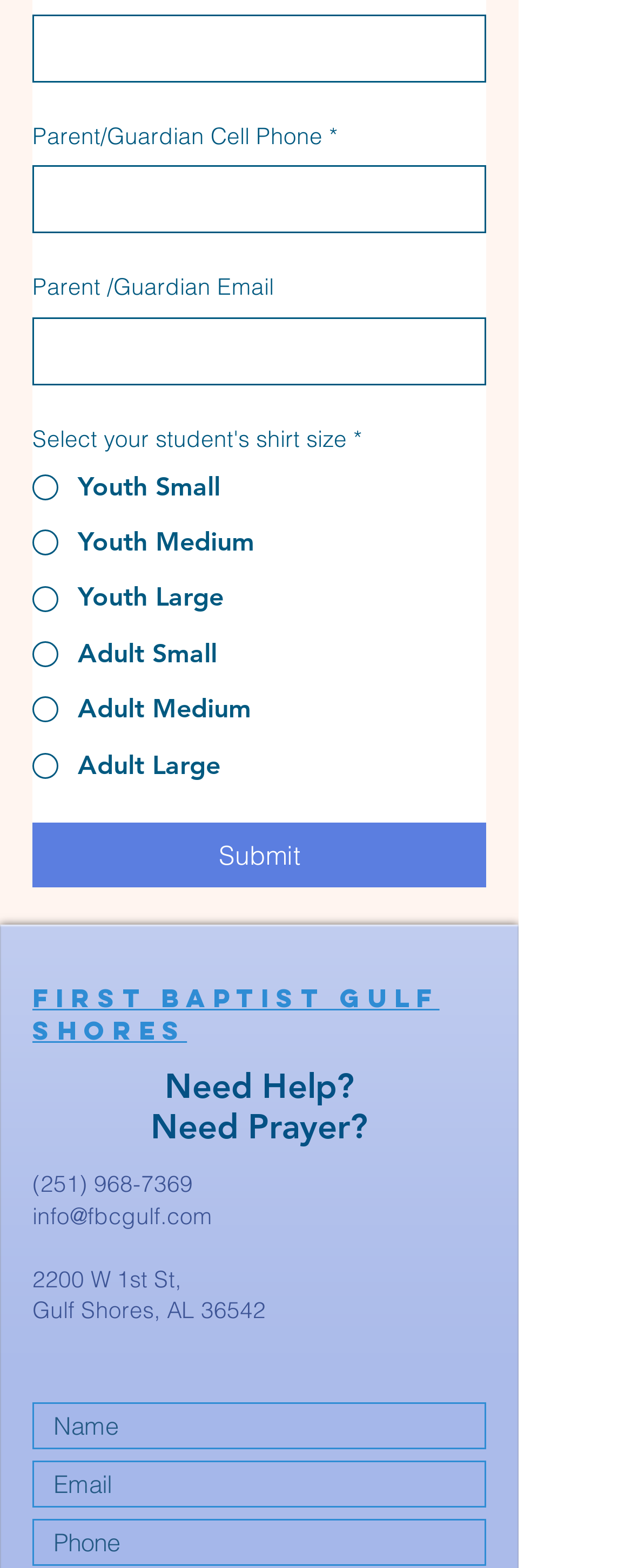Given the element description: "Submit", predict the bounding box coordinates of the UI element it refers to, using four float numbers between 0 and 1, i.e., [left, top, right, bottom].

[0.051, 0.525, 0.769, 0.566]